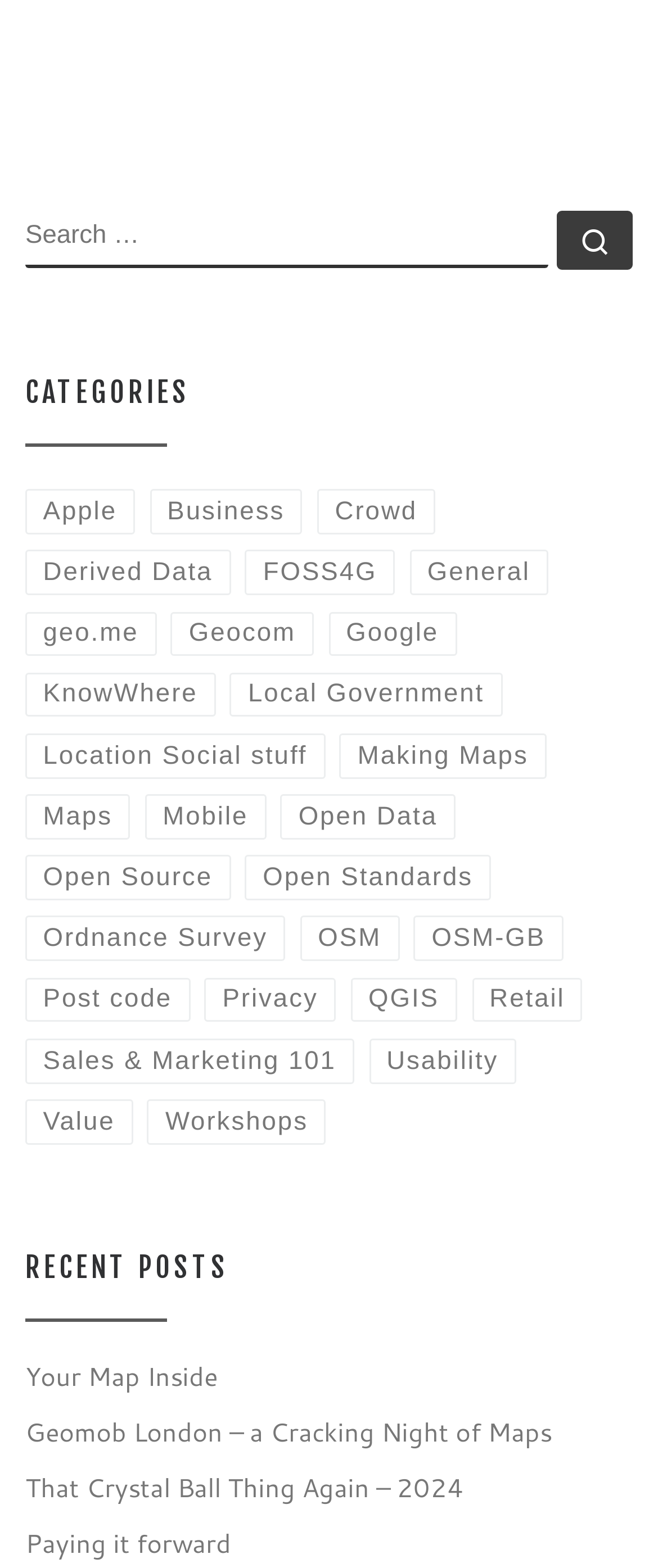Extract the bounding box coordinates for the UI element described by the text: "Sales & Marketing 101". The coordinates should be in the form of [left, top, right, bottom] with values between 0 and 1.

[0.038, 0.662, 0.538, 0.691]